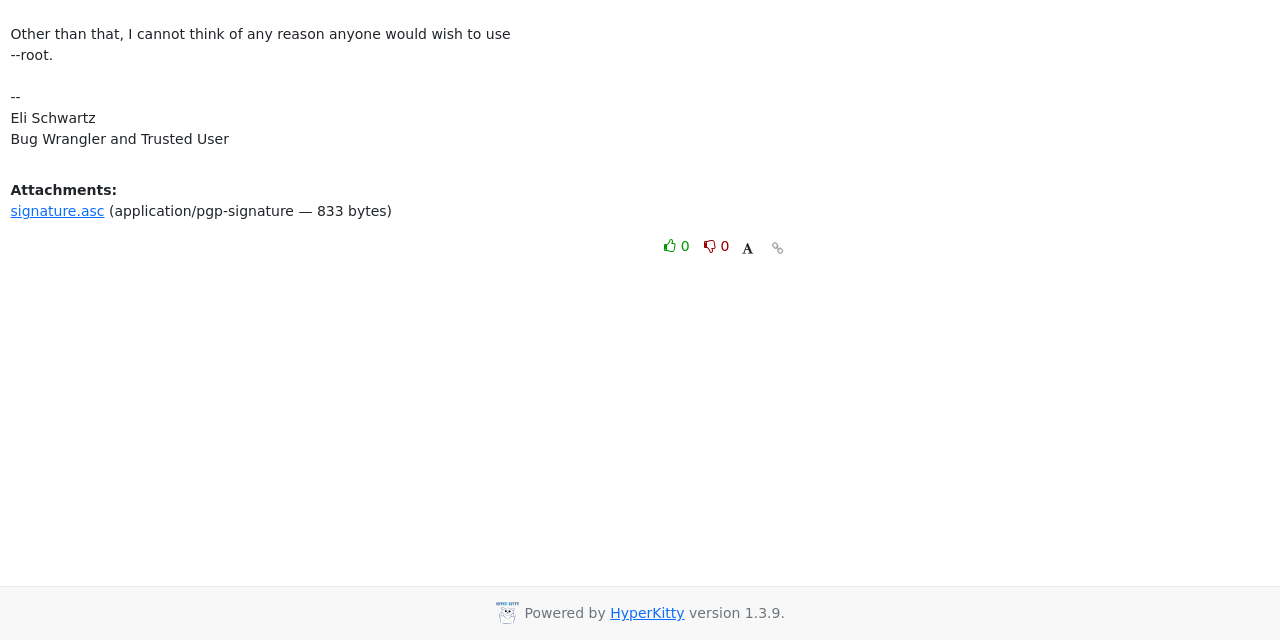Find the bounding box of the element with the following description: "0". The coordinates must be four float numbers between 0 and 1, formatted as [left, top, right, bottom].

[0.546, 0.364, 0.574, 0.404]